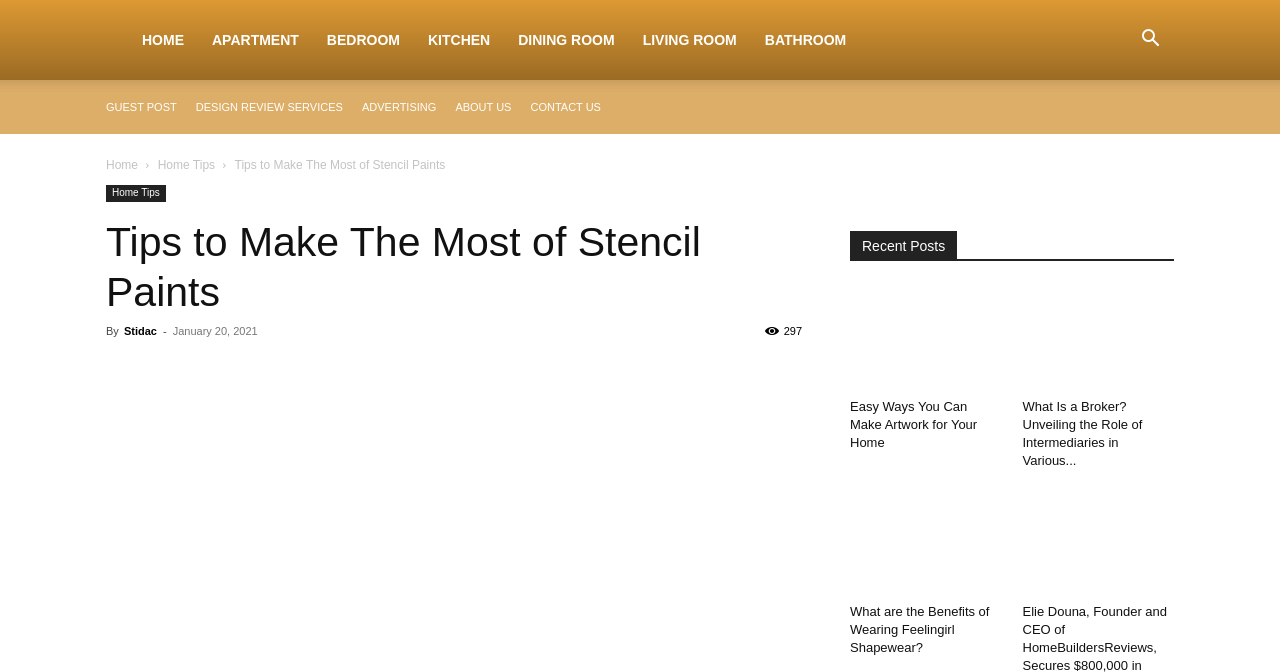Please give the bounding box coordinates of the area that should be clicked to fulfill the following instruction: "Click on the 'HOME' link". The coordinates should be in the format of four float numbers from 0 to 1, i.e., [left, top, right, bottom].

[0.1, 0.0, 0.155, 0.119]